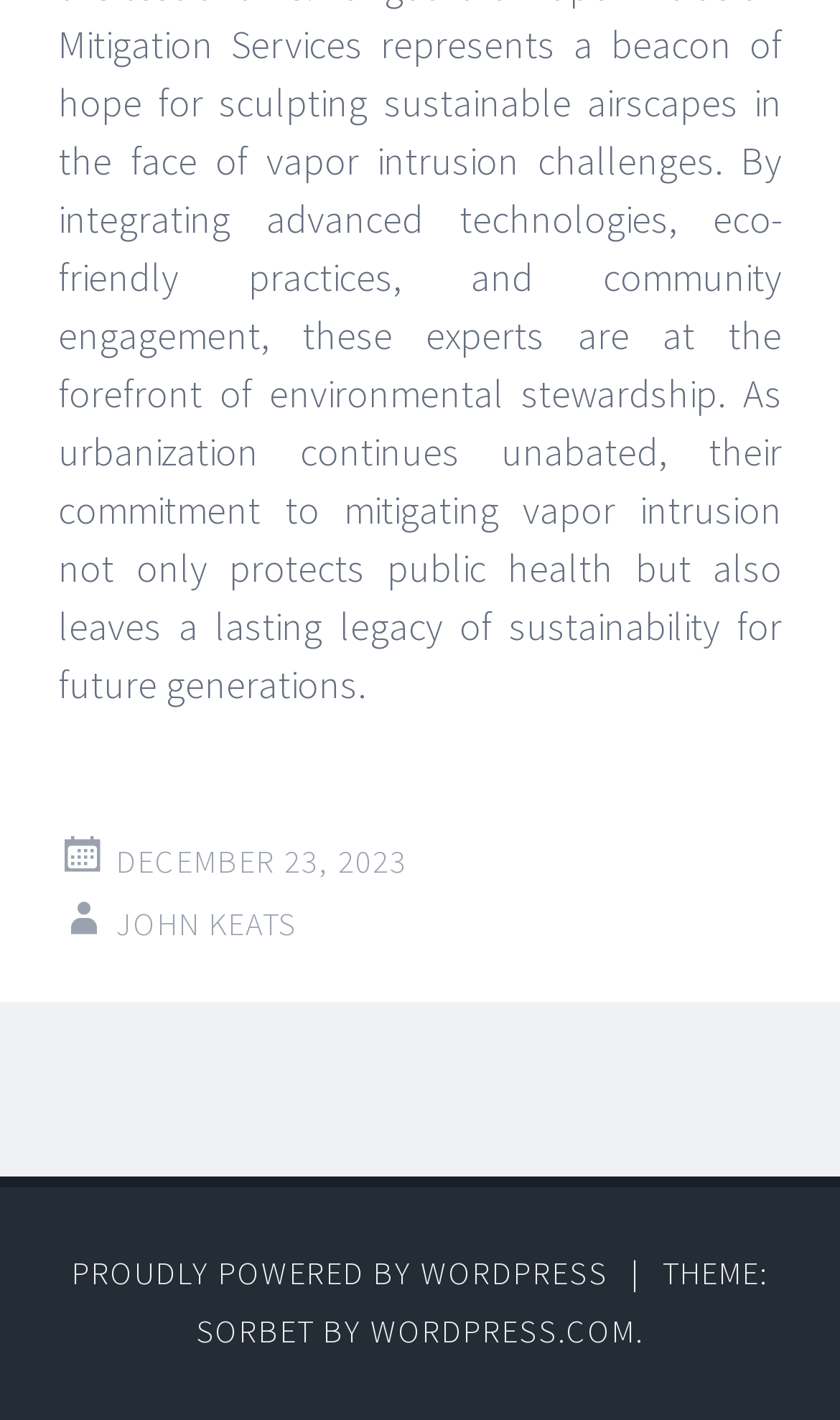Please answer the following question using a single word or phrase: 
What is the platform powering this website?

WORDPRESS